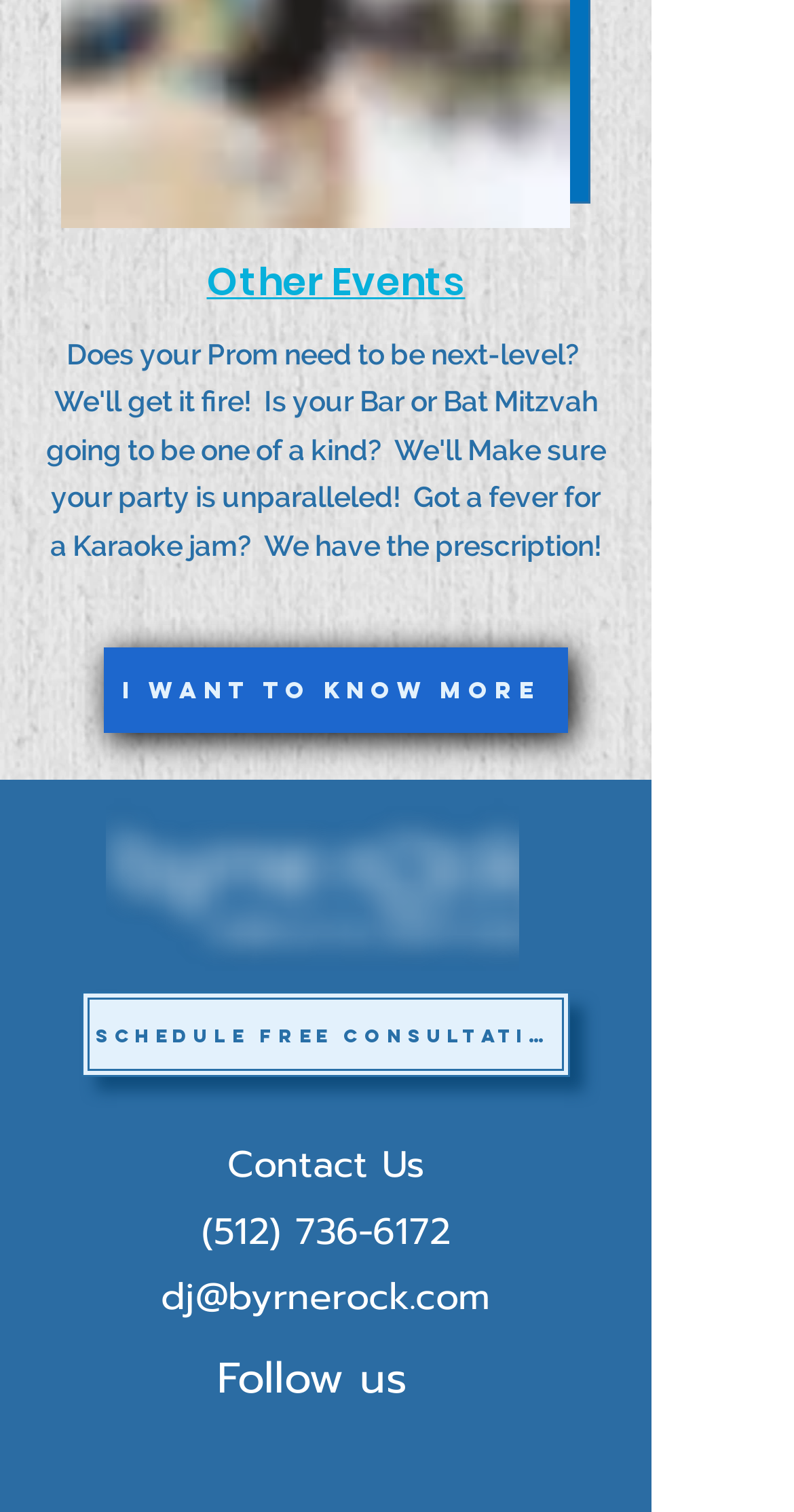Identify the bounding box coordinates for the UI element described by the following text: "I WANT TO KNOW MORE". Provide the coordinates as four float numbers between 0 and 1, in the format [left, top, right, bottom].

[0.131, 0.428, 0.715, 0.485]